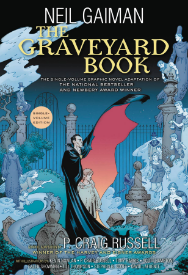What is the setting of the book's cover art?
Please answer the question with a detailed response using the information from the screenshot.

The caption describes the cover art as featuring 'ethereal, ghostly figures amidst a moonlit graveyard', indicating that the setting of the cover art is a graveyard at night, illuminated by the moon.